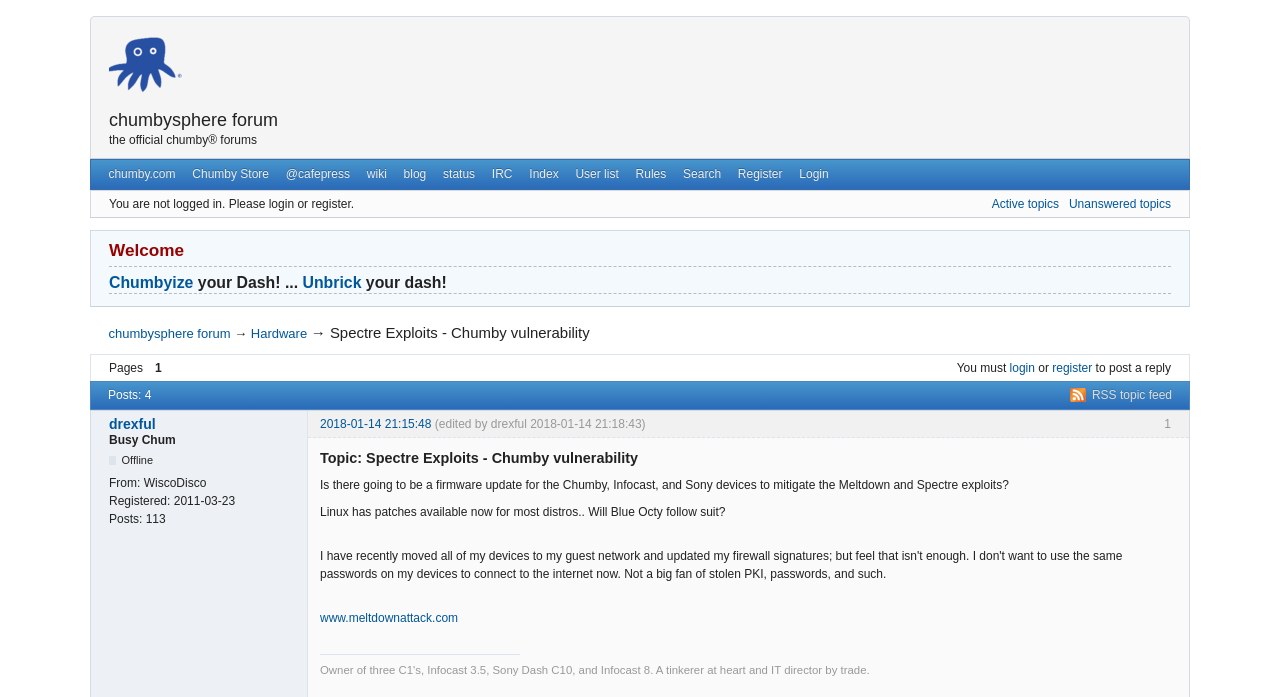Determine the bounding box coordinates for the region that must be clicked to execute the following instruction: "Search in the forum".

[0.527, 0.23, 0.57, 0.27]